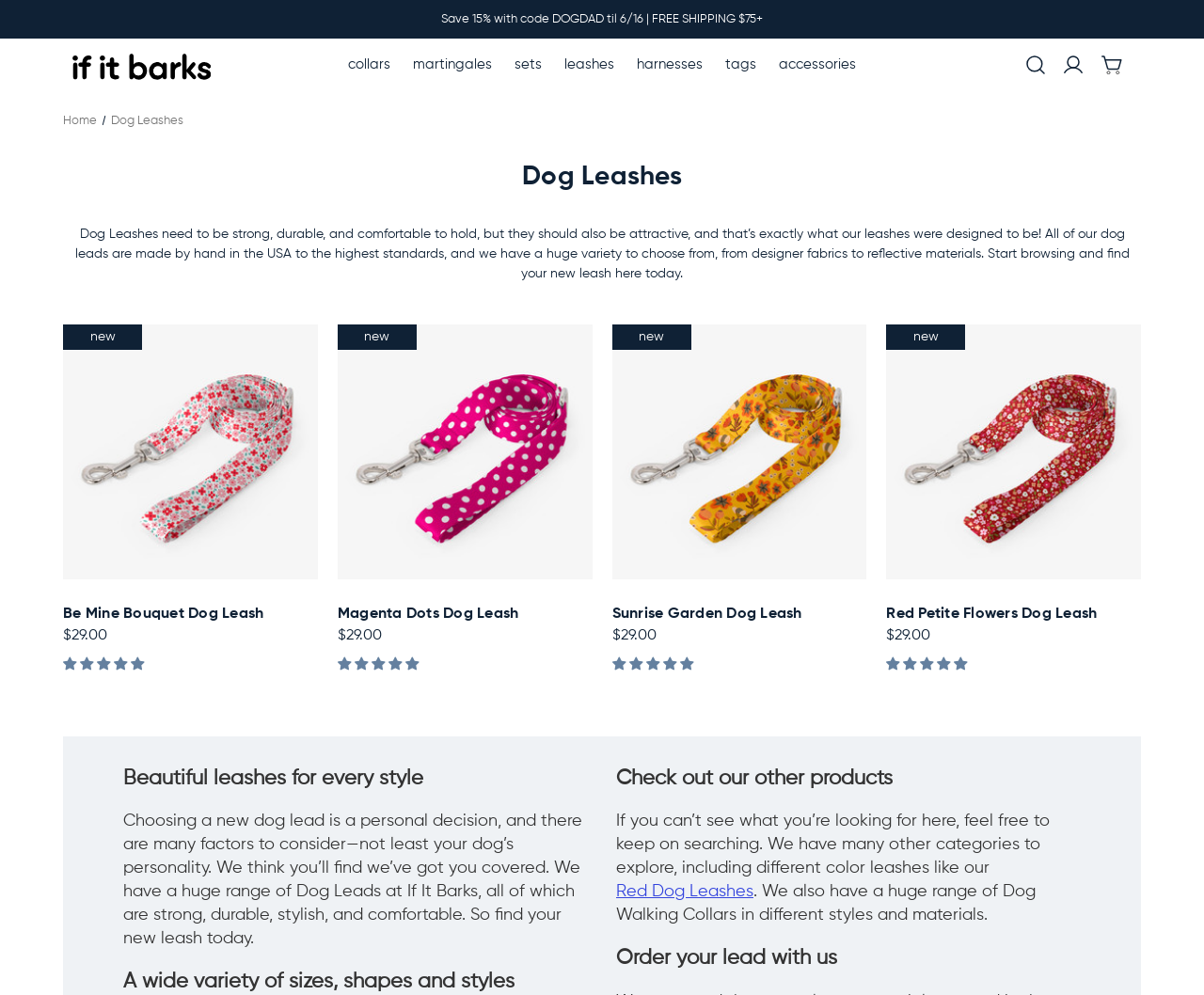Give an extensive and precise description of the webpage.

This webpage is about dog leashes, specifically customizable ones. At the top, there is a logo on the left and a navigation menu on the right with links to different categories like collars, martingales, sets, leashes, harnesses, tags, and accessories. Below the navigation menu, there is a search button and a link to sign in or view the cart.

The main content of the page is divided into sections. The first section has a heading "Dog Leashes" and a paragraph describing the importance of choosing the right dog leash. Below this, there are four articles showcasing different dog leashes, each with an image, a heading, and a link to the product. The leashes are displayed in a row, with the first one on the left and the last one on the right.

Each article has a "new" label and a rating of 5.00 stars. The leashes are named "Be Mine Bouquet Dog Leash", "Magenta Dots Dog Leash", "Sunrise Garden Dog Leash", and "Red Petite Flowers Dog Leash", and they are all priced at $29.00.

Below the product showcase, there are three headings: "Beautiful leashes for every style", "A wide variety of sizes, shapes and styles", and "Check out our other products". The first heading is followed by a paragraph describing the variety of dog leashes available. The second heading is not followed by any text. The third heading is followed by a paragraph suggesting that users explore other categories, including red dog leashes and dog walking collars.

Finally, there is a heading "Order your lead with us" at the bottom of the page.